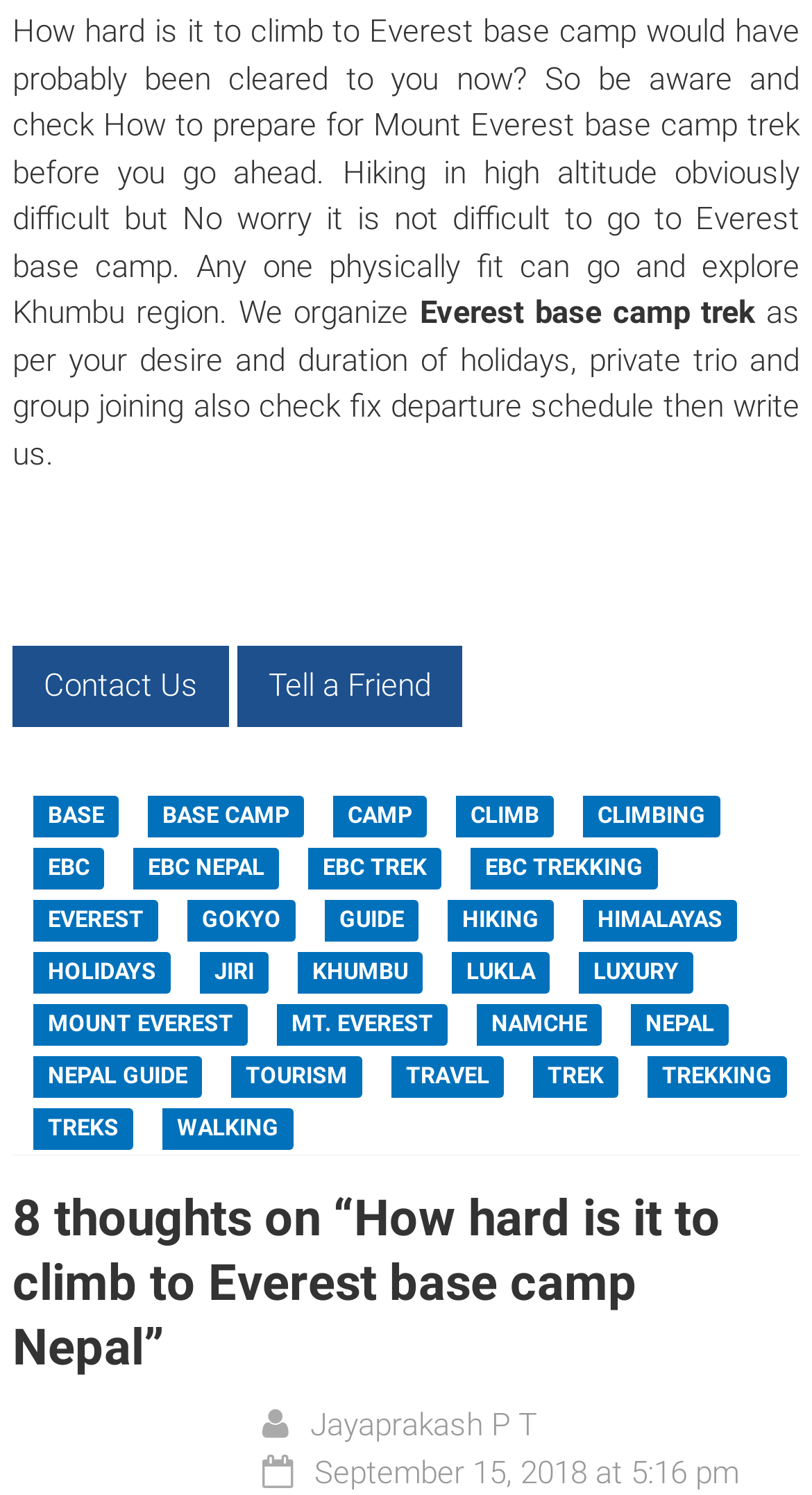Answer the question below with a single word or a brief phrase: 
What is the main activity discussed in the article?

Hiking